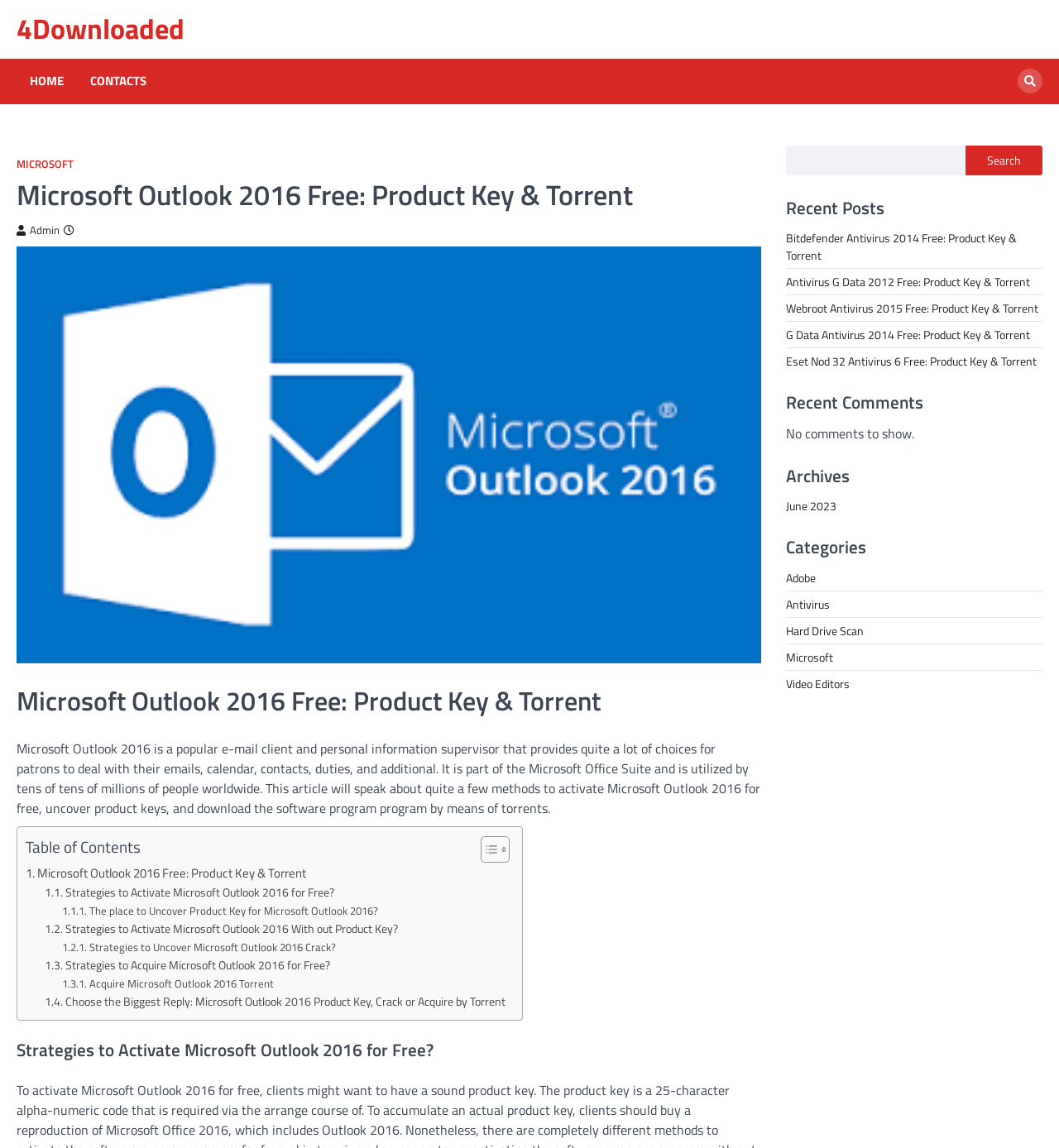Specify the bounding box coordinates of the area that needs to be clicked to achieve the following instruction: "Search for something".

[0.912, 0.126, 0.984, 0.153]